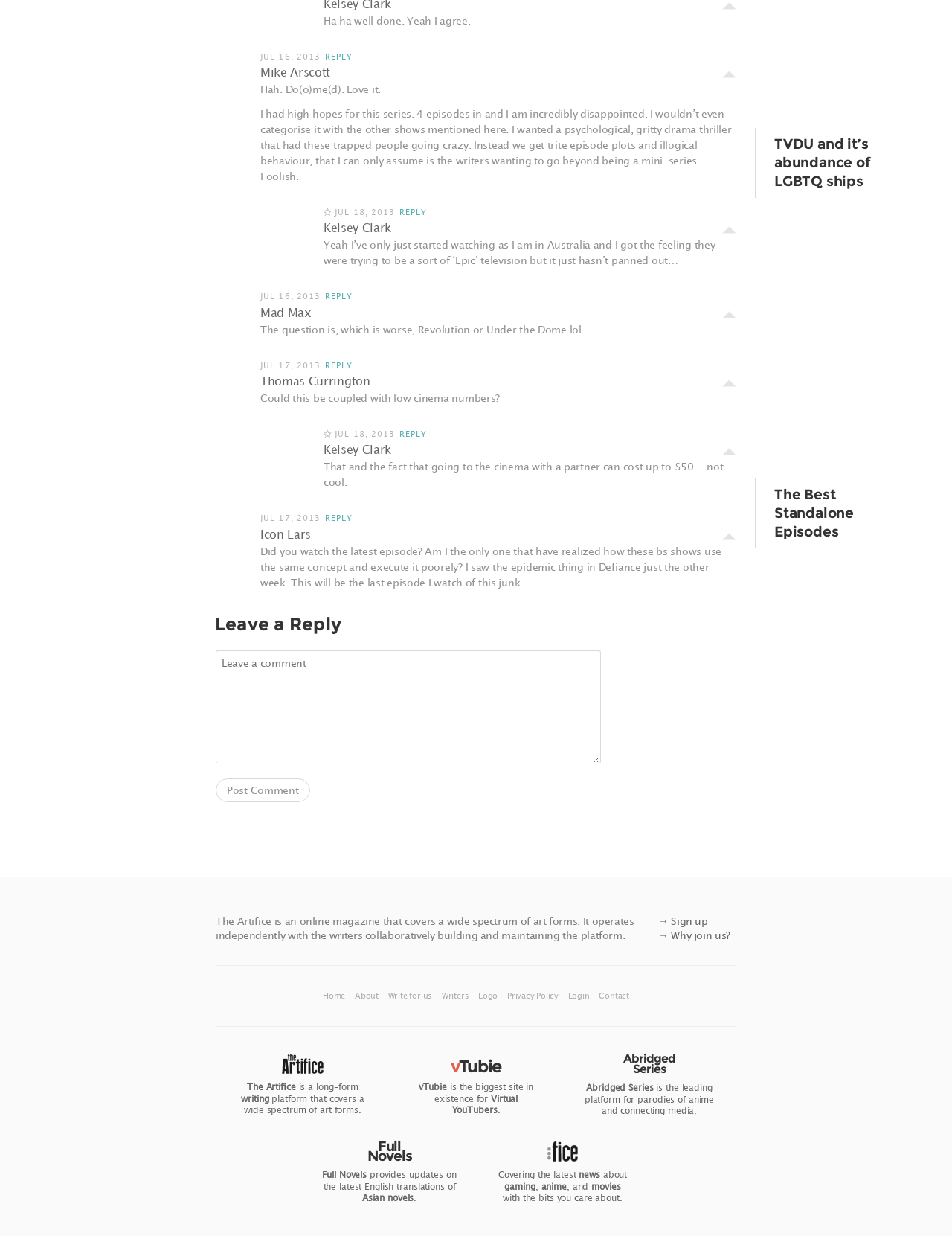Pinpoint the bounding box coordinates for the area that should be clicked to perform the following instruction: "Click on the link to write for us".

[0.408, 0.801, 0.456, 0.809]